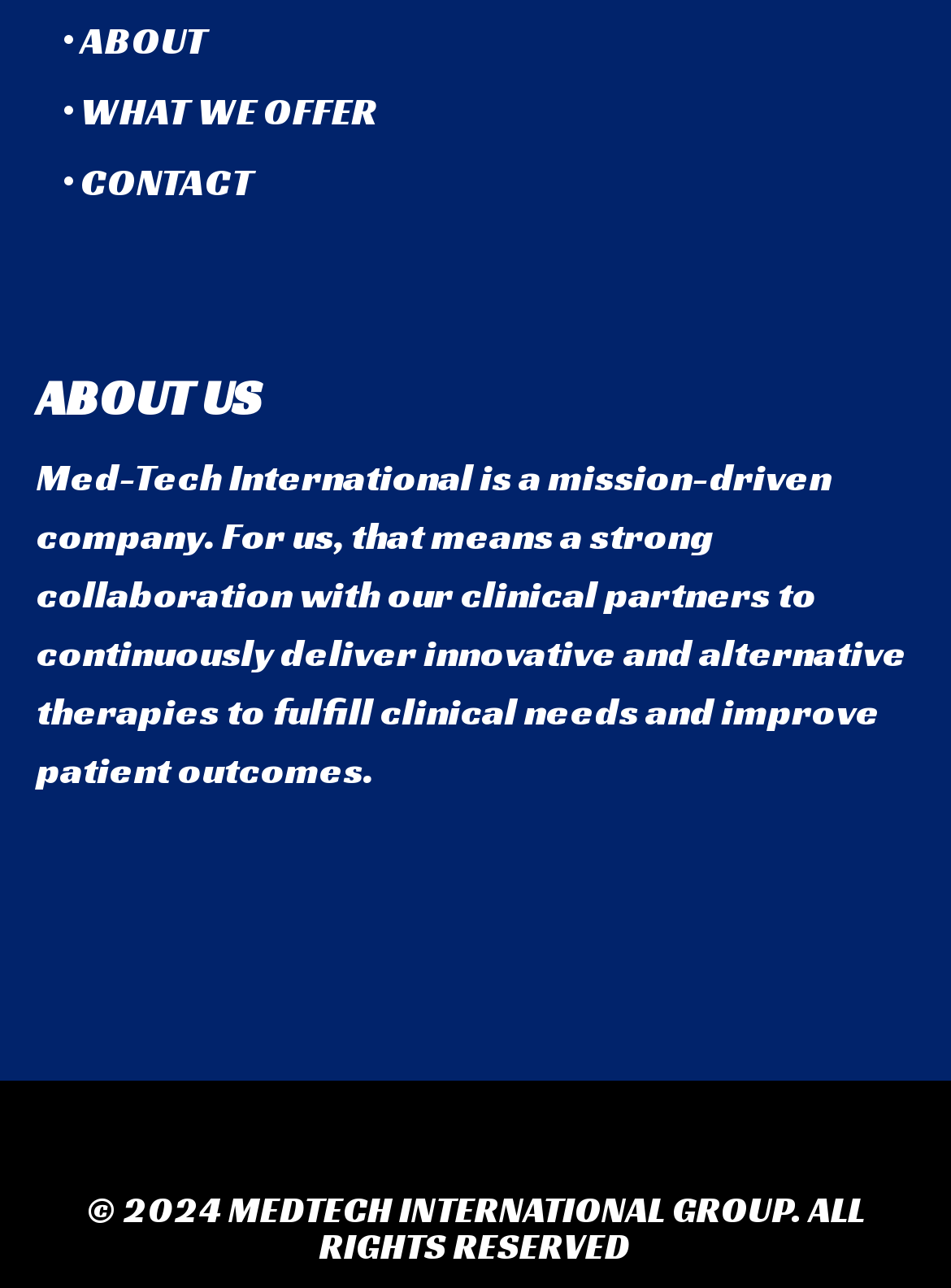How many main links are available in the top section?
Please provide a full and detailed response to the question.

I counted the number of link elements in the top section of the webpage and found three links: 'ABOUT', 'WHAT WE OFFER', and 'CONTACT'.